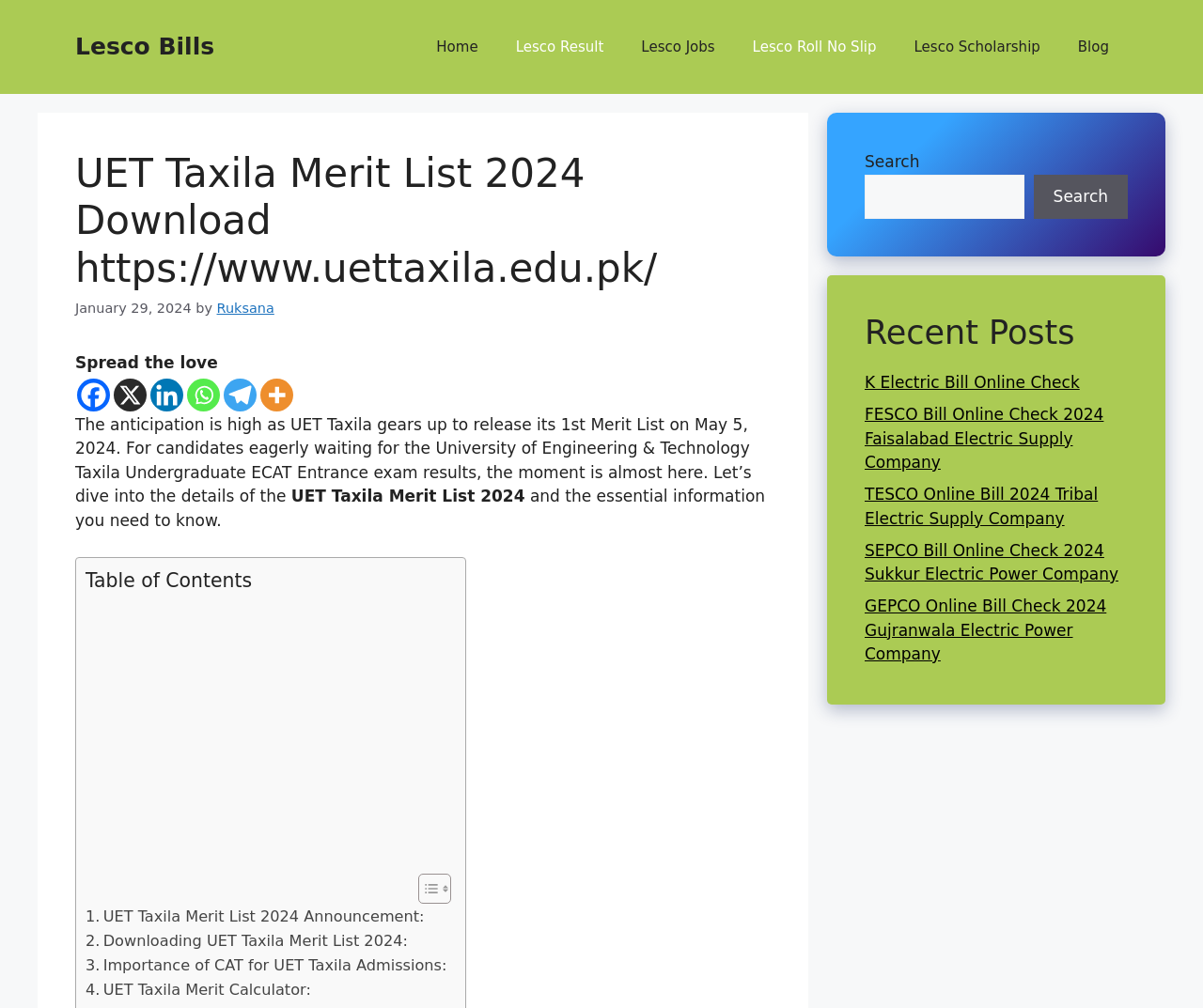What is the purpose of the 'Toggle Table of Content' button?
Provide a detailed and extensive answer to the question.

The 'Toggle Table of Content' button is likely used to show or hide the table of contents, allowing users to easily navigate the article.